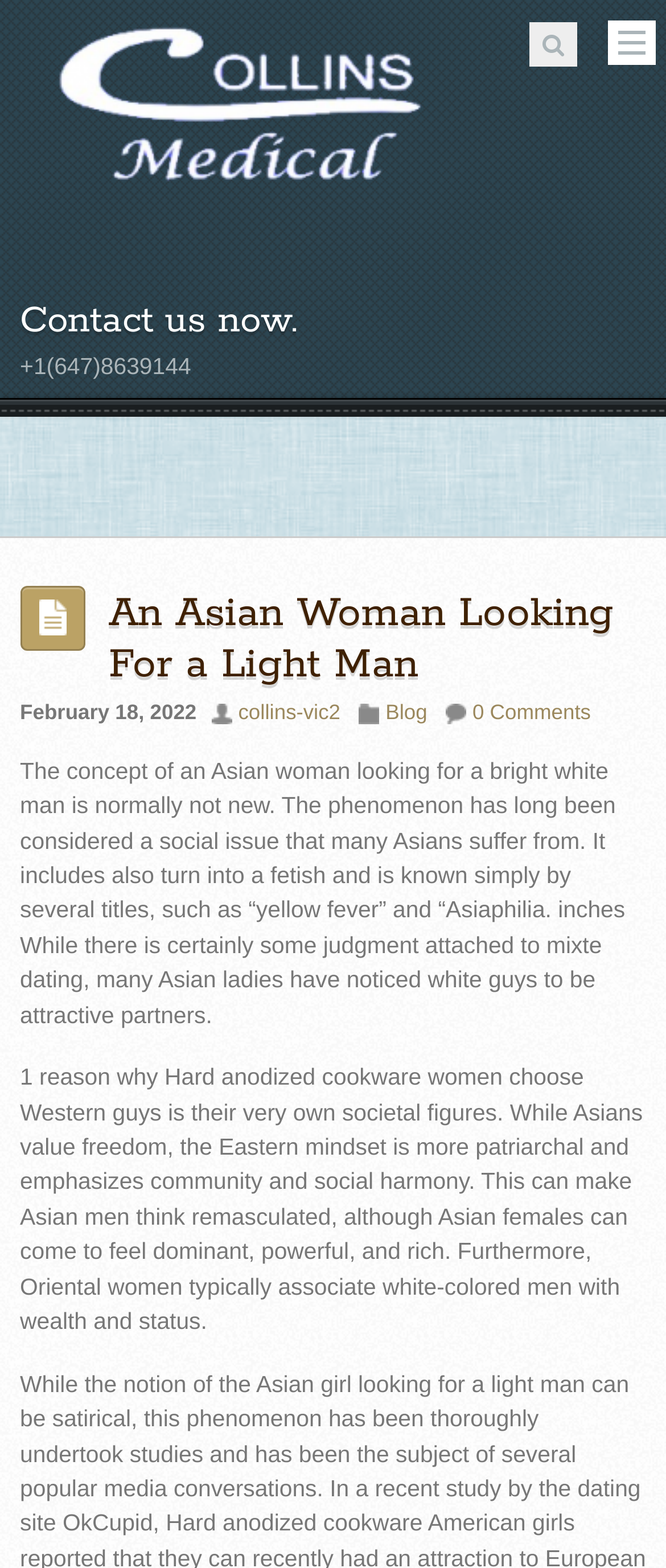What is the phone number to contact?
Using the image as a reference, answer the question with a short word or phrase.

+1(647)8639144